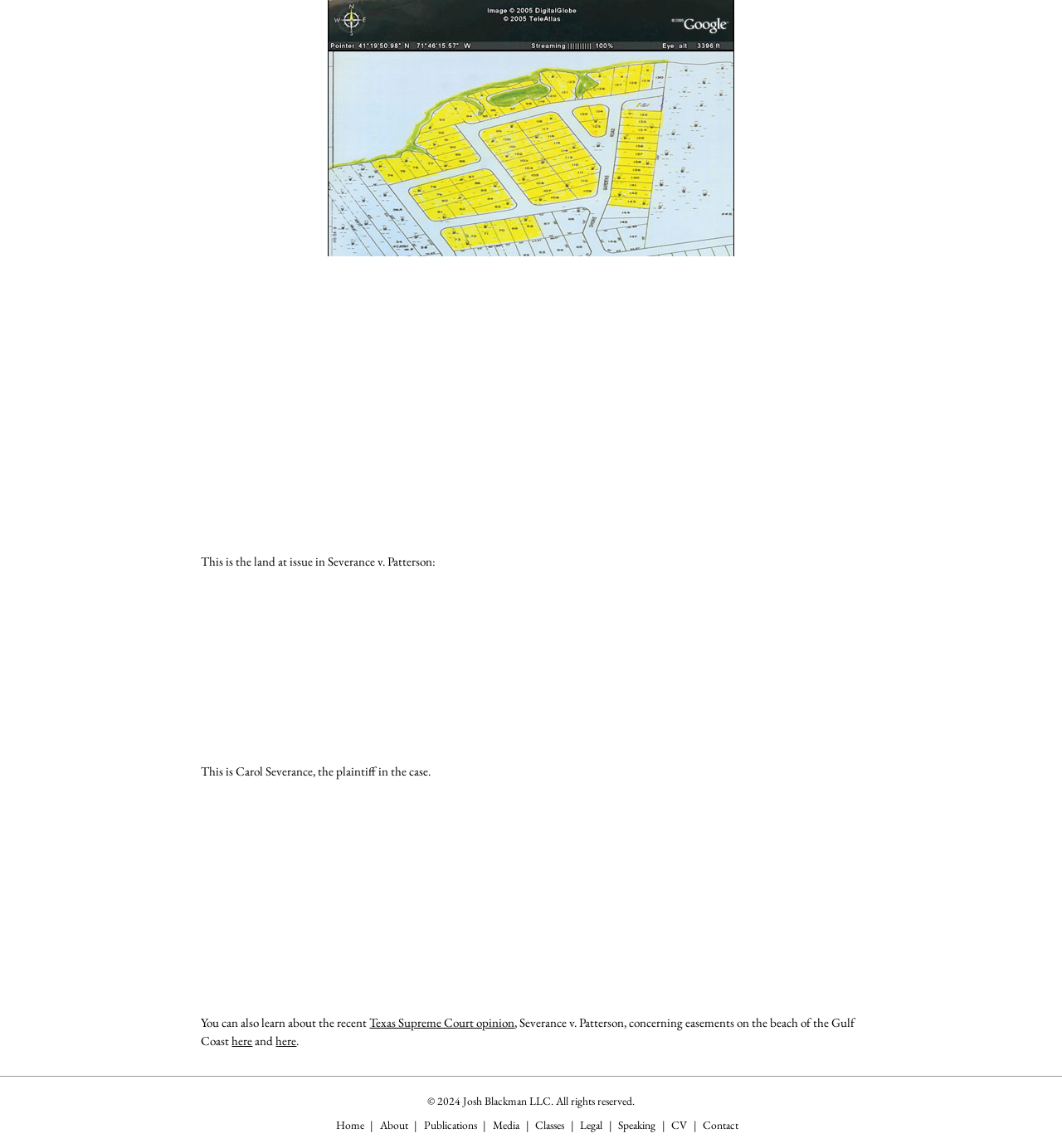How many links are there in the navigation menu at the bottom of the page?
Please provide a comprehensive answer based on the contents of the image.

The answer can be found by counting the number of link elements at the bottom of the page, which are 'Home', 'About', 'Publications', 'Media', 'Classes', 'Legal', 'Speaking', 'CV', and 'Contact'.